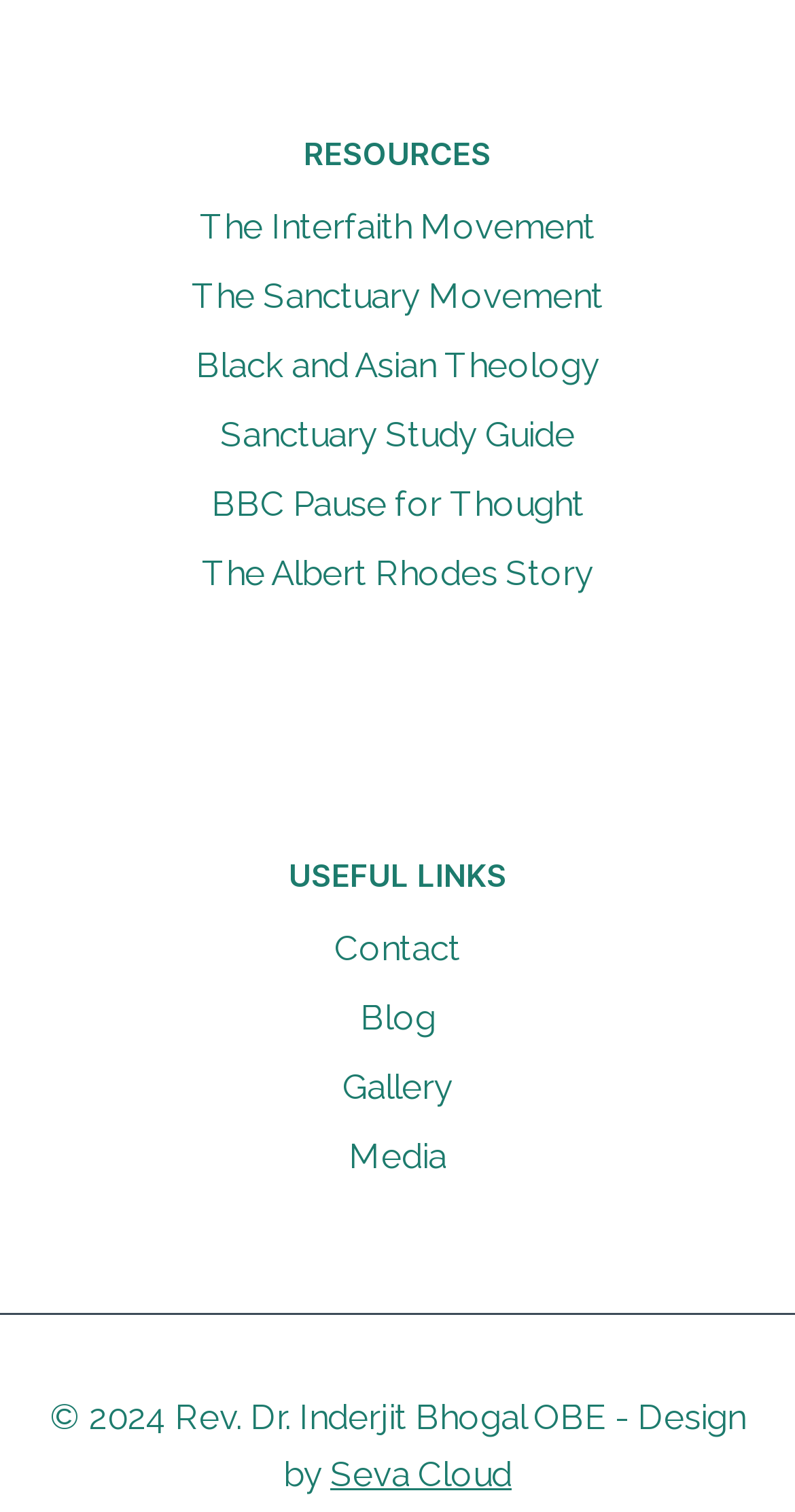What is the name of the company that designed the website?
Utilize the information in the image to give a detailed answer to the question.

I found the design credit at the bottom of the webpage, which states 'Design by Seva Cloud'.